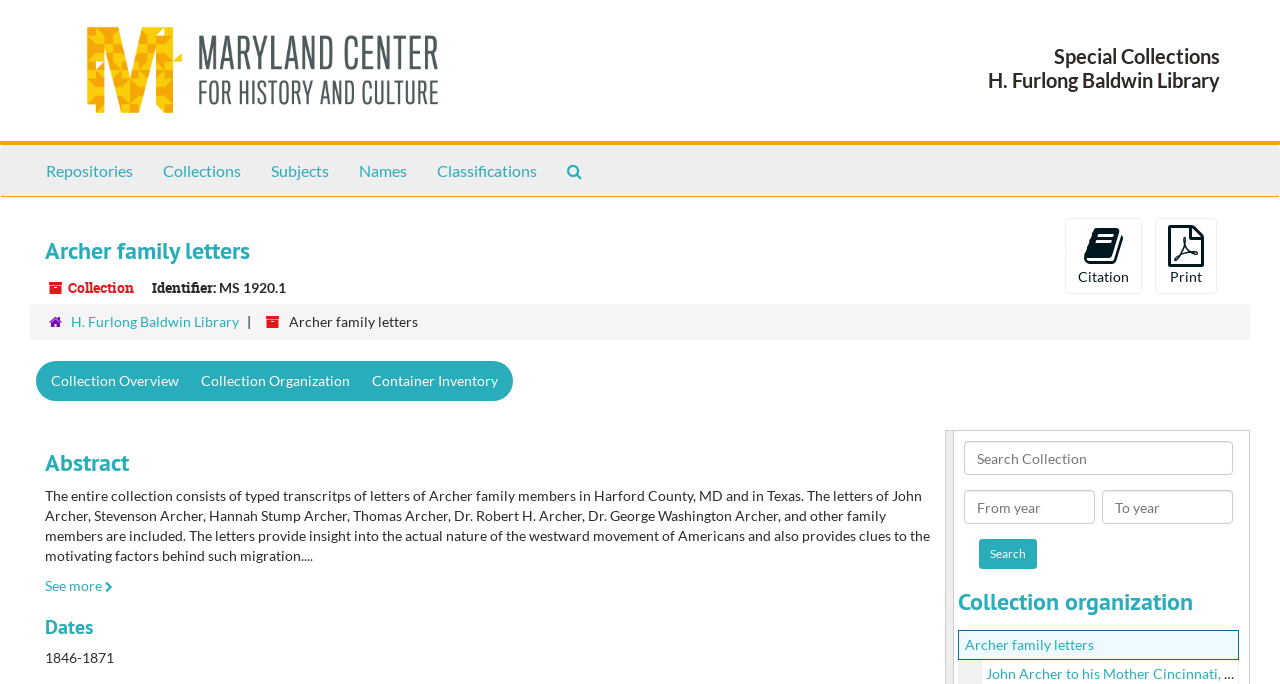Refer to the element description alt="Eshram card" and identify the corresponding bounding box in the screenshot. Format the coordinates as (top-left x, top-left y, bottom-right x, bottom-right y) with values in the range of 0 to 1.

None